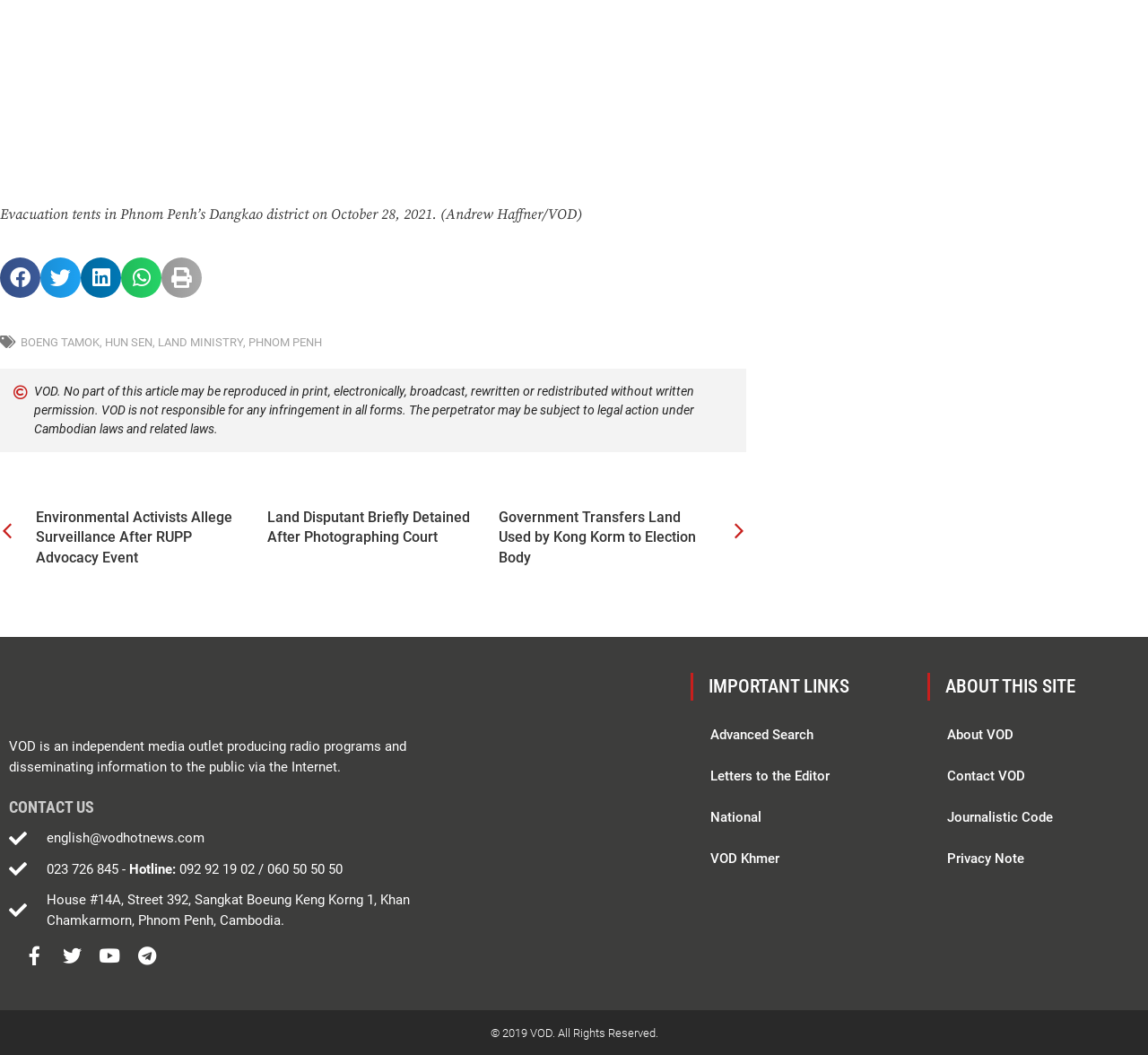Using details from the image, please answer the following question comprehensively:
How many social media links are present?

I counted the number of social media links by looking at the links with icons, specifically 'Facebook-f', 'Twitter', 'Youtube', and 'Telegram', which are all social media platforms.